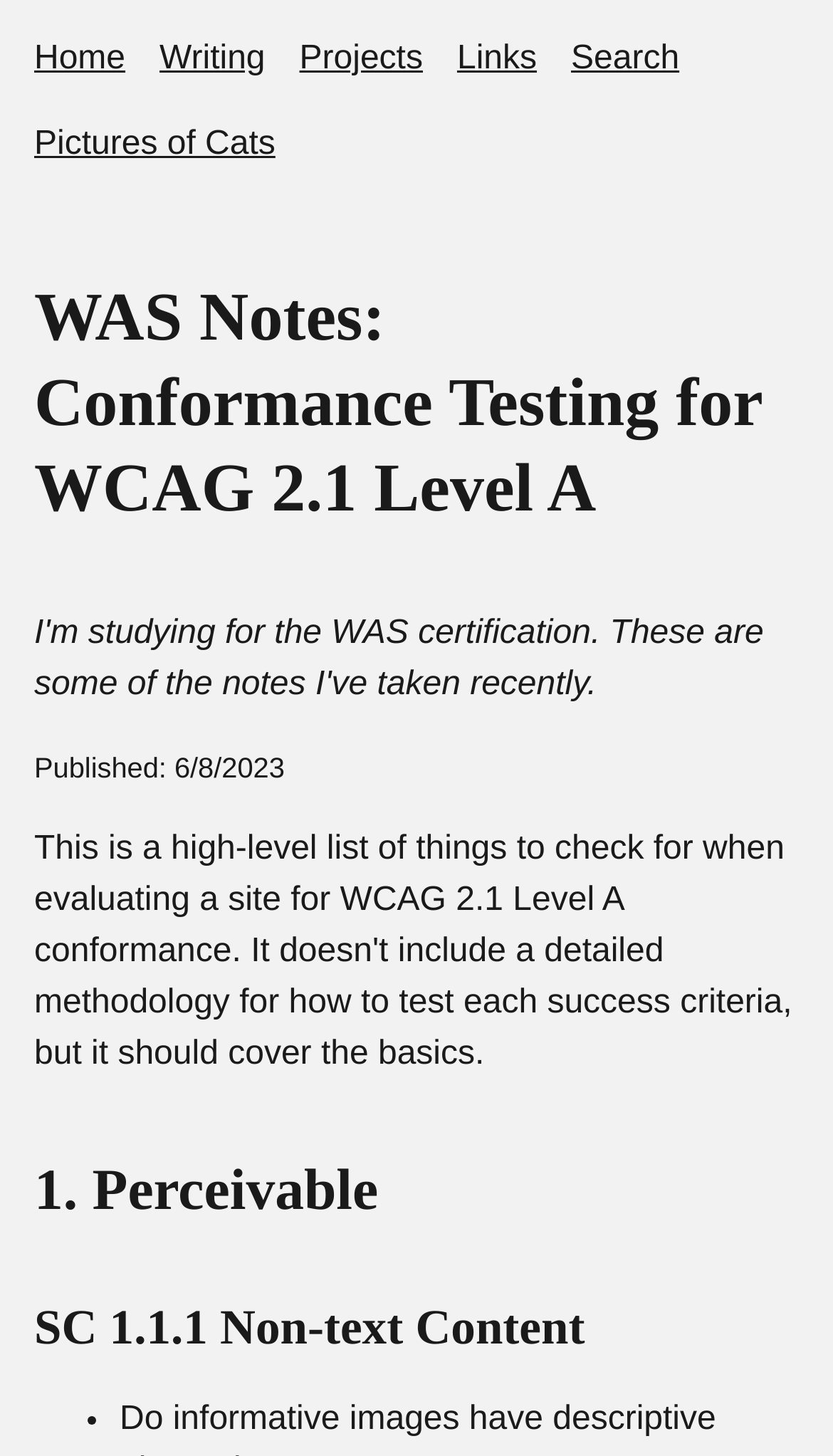Create a detailed narrative describing the layout and content of the webpage.

This webpage is a checklist for testing a site for WCAG Level A conformance. At the top left corner, there is a "Skip to content" link. Next to it, there is a main navigation menu that spans almost the entire width of the page, containing links to "Home", "Writing", "Projects", "Links", "Search", and "Pictures of Cats". 

Below the navigation menu, there is a heading that reads "WAS Notes: Conformance Testing for WCAG 2.1 Level A". Underneath this heading, there is a "Published" label followed by a date, "6/8/2023". 

Further down, there are several sections, each with a heading and a link. The first section is titled "1. Perceivable" and has a link with the same title. The second section is titled "SC 1.1.1 Non-text Content" and also has a link with the same title. 

At the bottom of the page, there is a bullet point marker, indicating the start of a list.